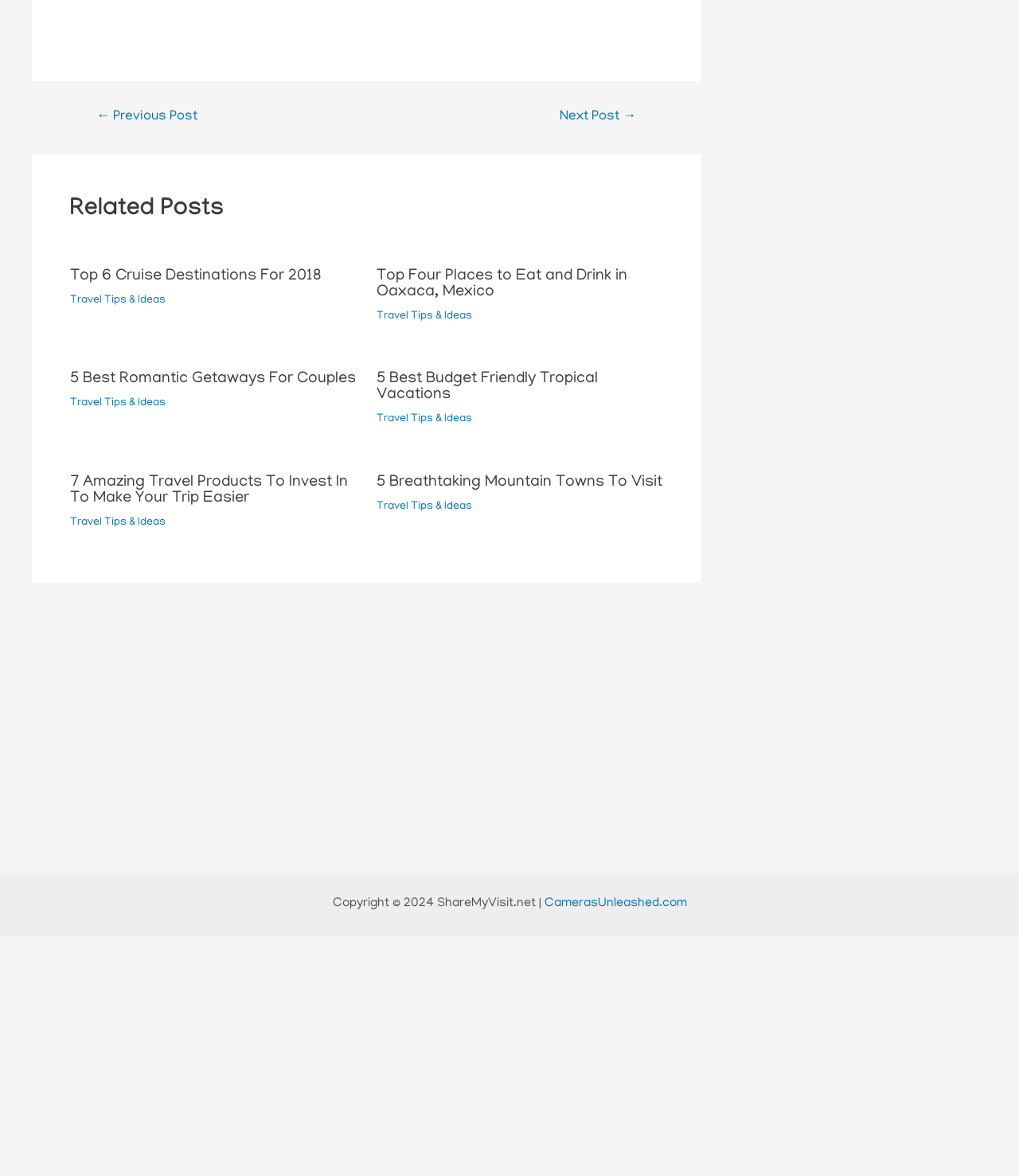What is the copyright information at the bottom of the page?
Relying on the image, give a concise answer in one word or a brief phrase.

Copyright © 2024 ShareMyVisit.net